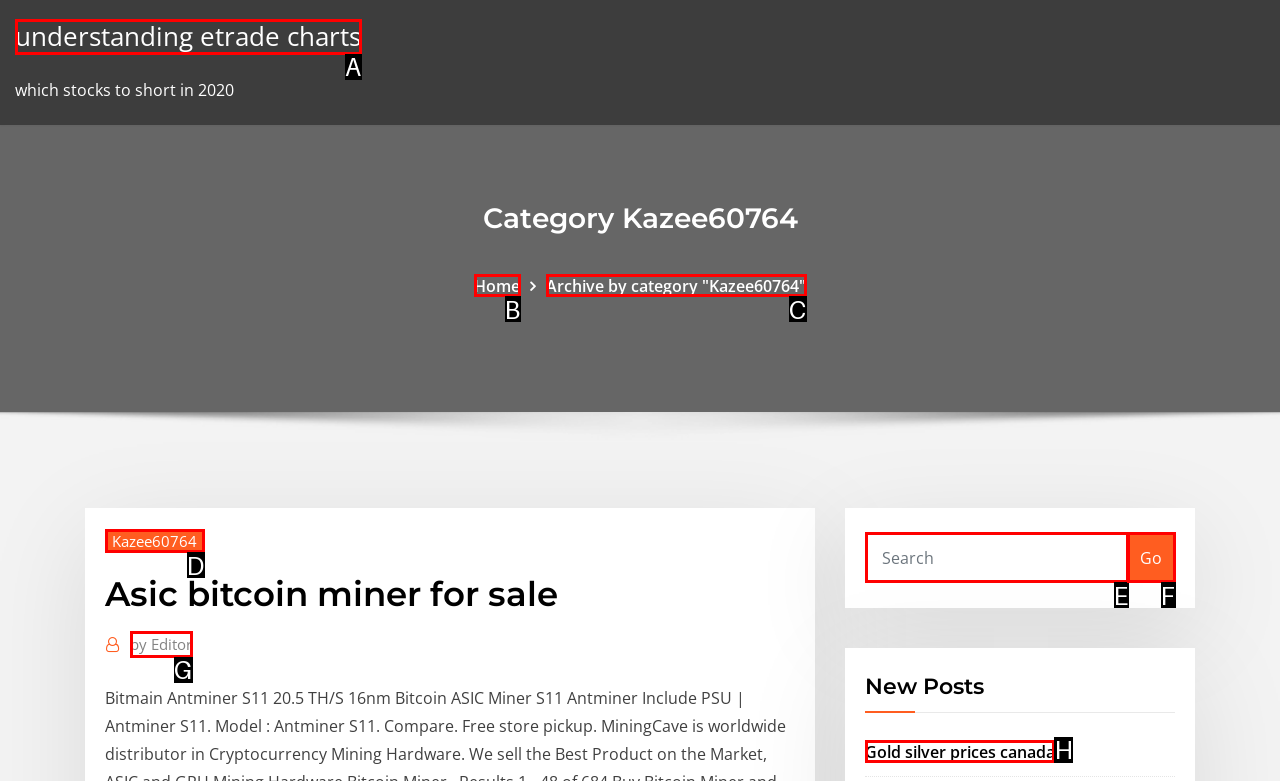Tell me the letter of the UI element to click in order to accomplish the following task: Check out Gold silver prices canada
Answer with the letter of the chosen option from the given choices directly.

H